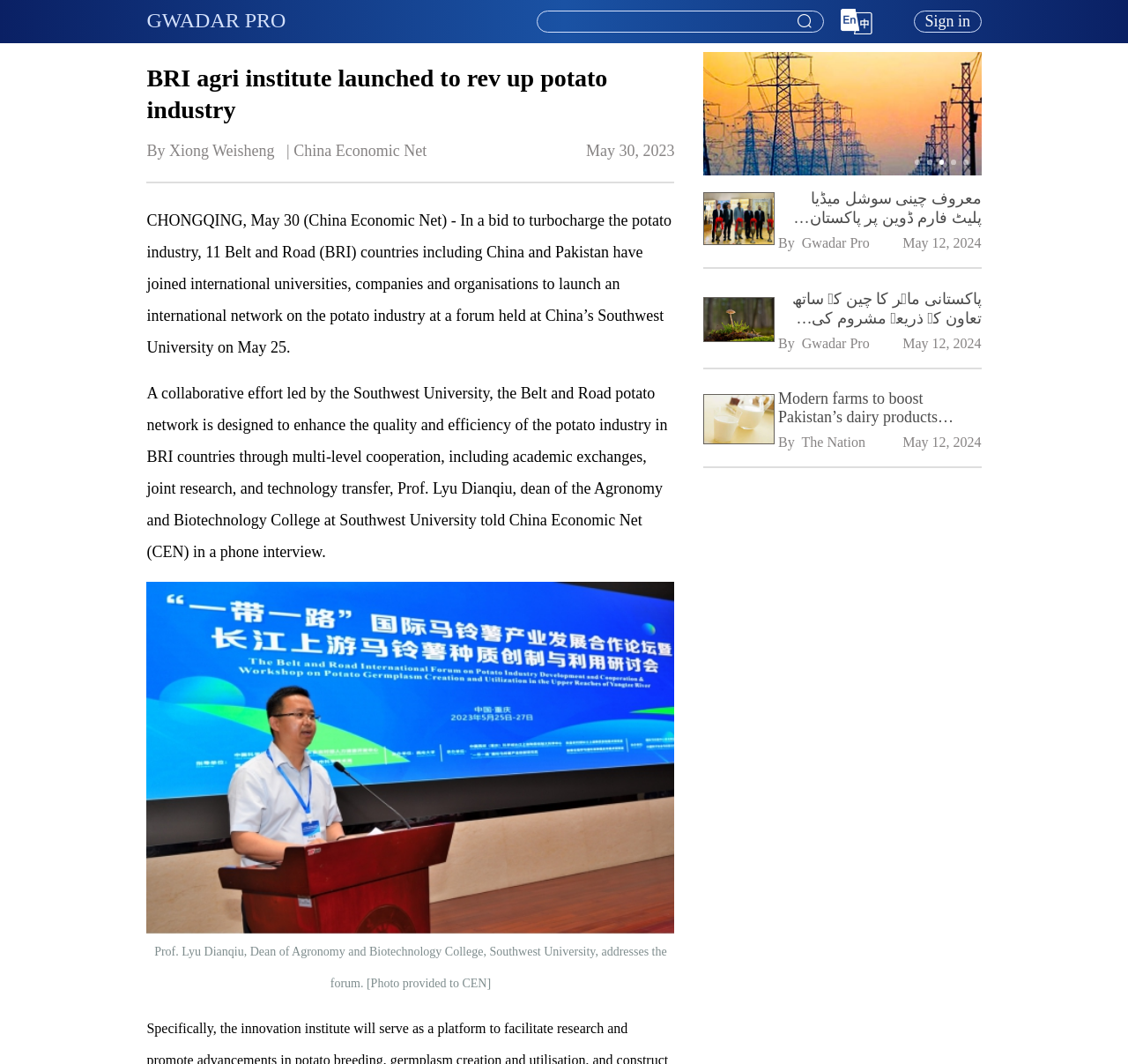Summarize the webpage in an elaborate manner.

The webpage appears to be a news article page, with a focus on international news and trade. At the top of the page, there is a header section with a logo and a search bar. Below the header, there is a navigation menu with links to various sections of the website.

The main content of the page is divided into two columns. The left column contains the main news article, which is titled "BRI agri institute launched to rev up potato industry". The article is written by Xiong Weisheng and published by China Economic Net. The text describes the launch of an international network on the potato industry, involving 11 Belt and Road countries, including China and Pakistan.

Below the article title, there is a section with the author's name, publication date, and a brief summary of the article. The article itself is divided into several paragraphs, with an image inserted in the middle. The image is captioned "Prof. Lyu Dianqiu, Dean of Agronomy and Biotechnology College, Southwest University, addresses the forum. [Photo provided to CEN]".

The right column contains a list of related news articles, each with a title, a brief summary, and an image. There are five articles in total, with titles such as "Pakistan’s dried fruits have a huge market in China" and "Modern farms to boost Pakistan’s dairy products exports". Each article has a link to the full article, and some of them have images.

At the bottom of the page, there are several buttons and links, including a "Sign in" button and links to social media platforms.